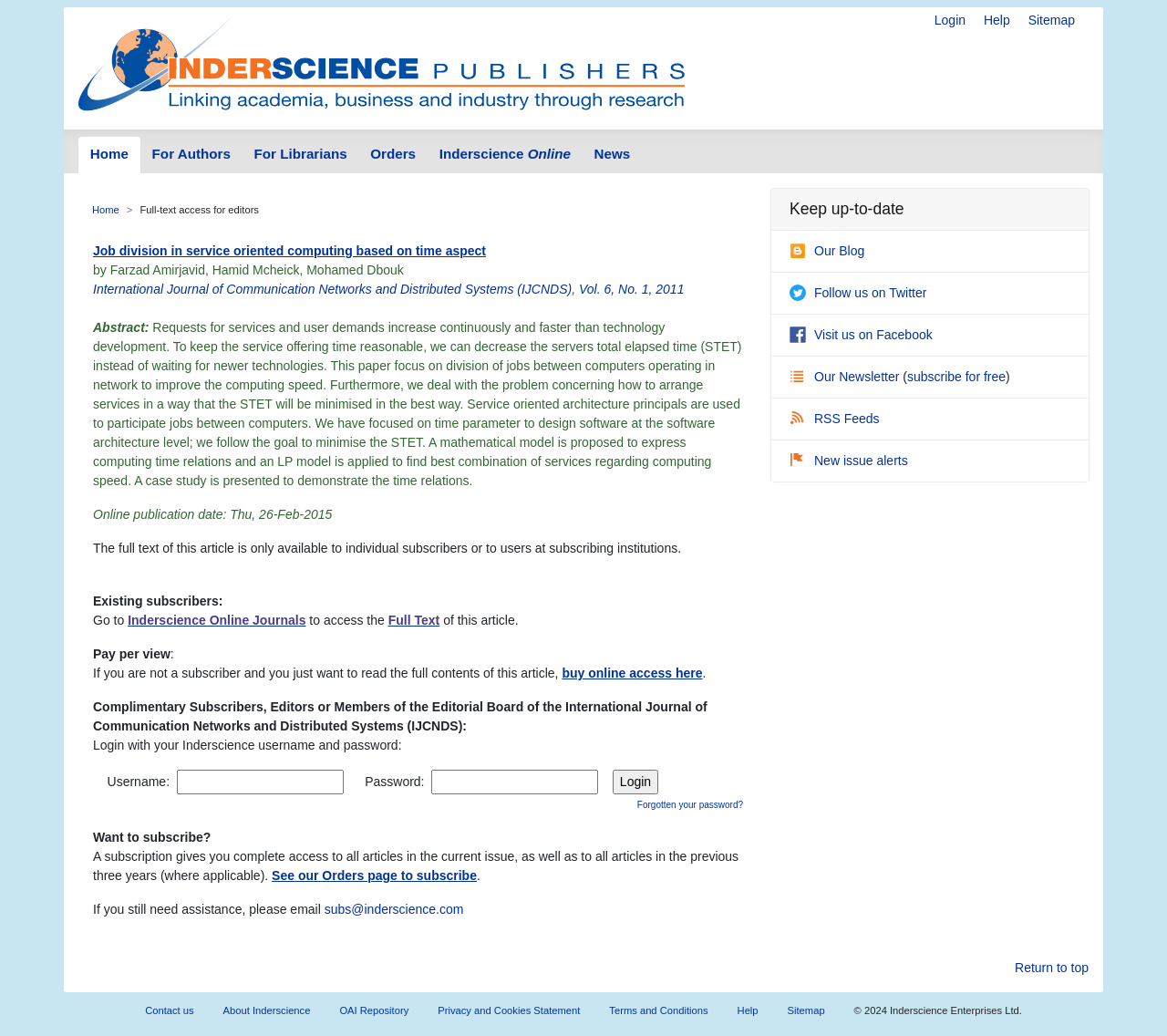What is the purpose of the 'Login' button?
Use the screenshot to answer the question with a single word or phrase.

To access the full text of the article